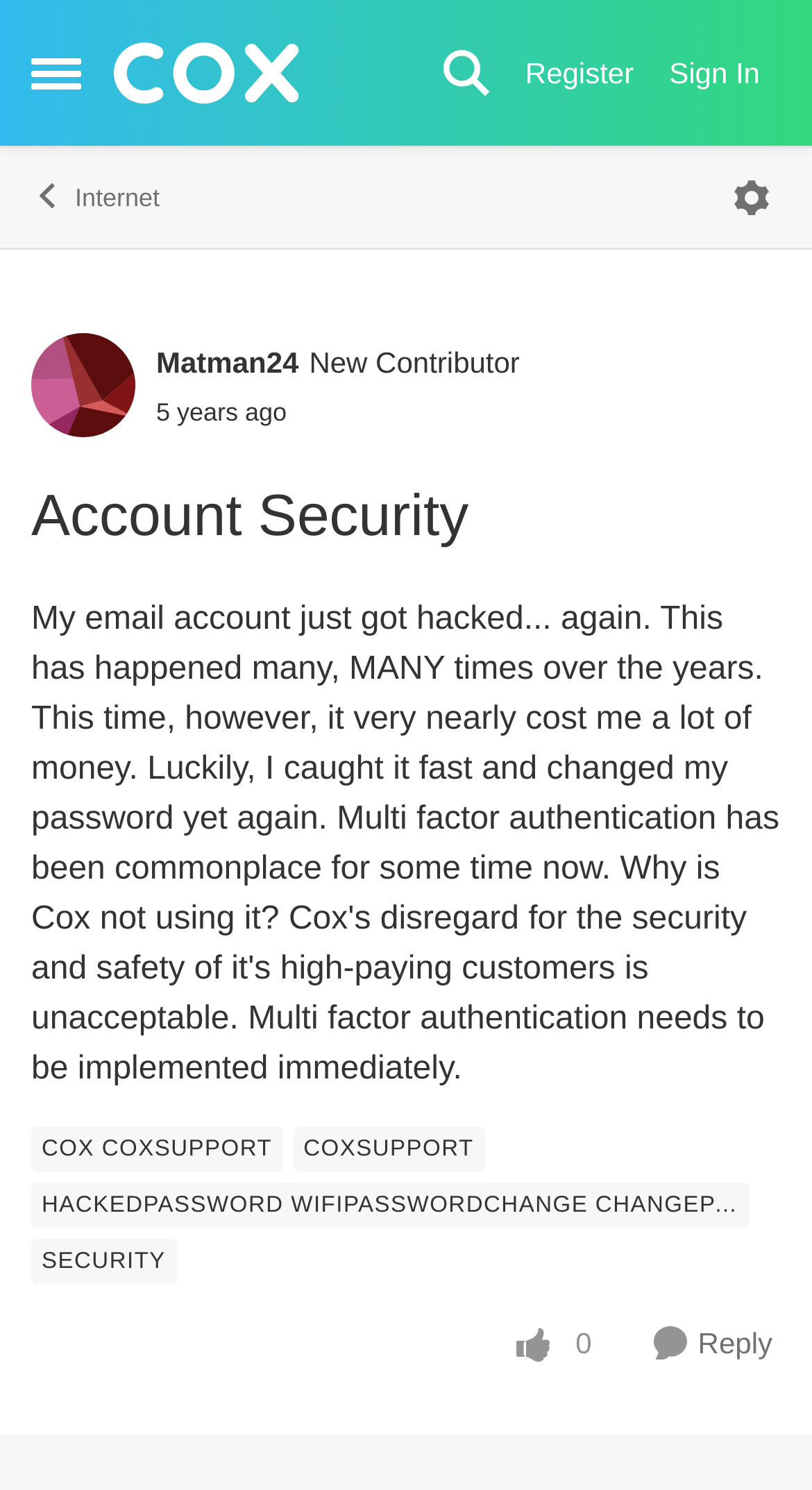What is the topic of the forum discussion?
Please provide a single word or phrase as your answer based on the screenshot.

Account Security